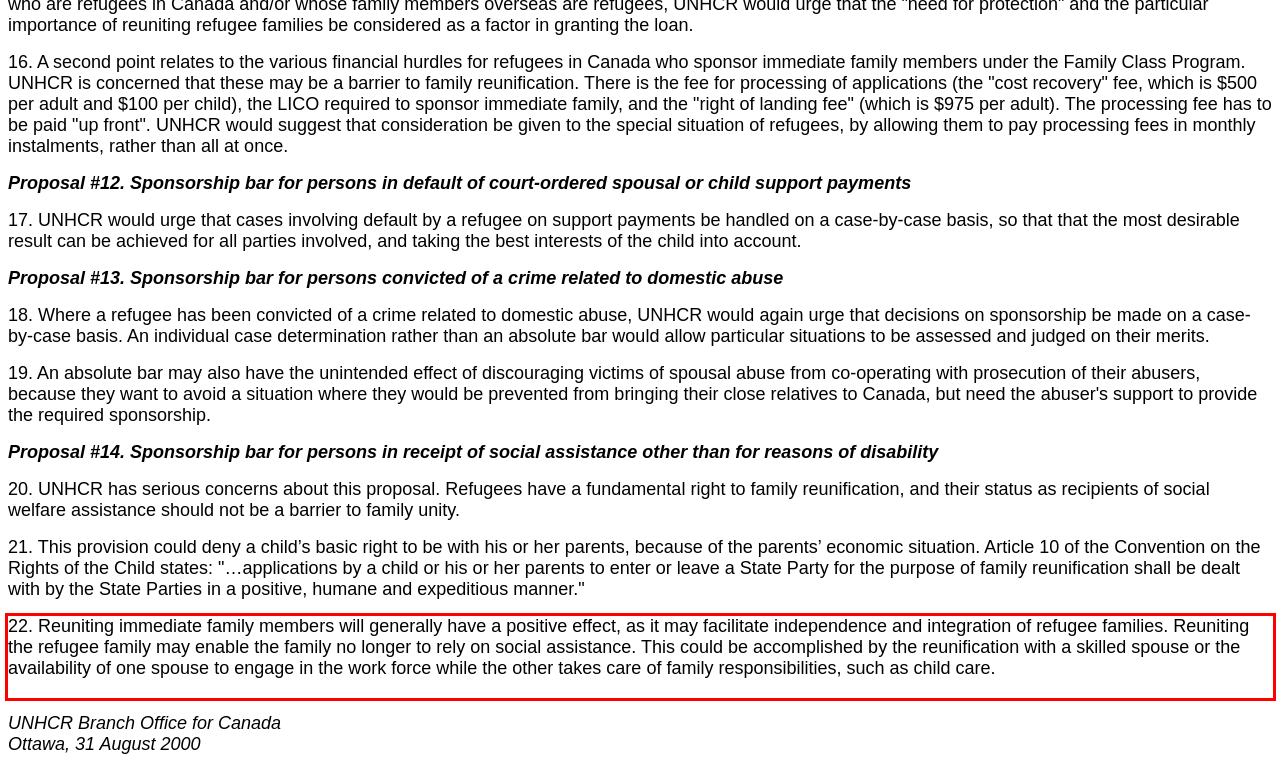Please examine the webpage screenshot and extract the text within the red bounding box using OCR.

22. Reuniting immediate family members will generally have a positive effect, as it may facilitate independence and integration of refugee families. Reuniting the refugee family may enable the family no longer to rely on social assistance. This could be accomplished by the reunification with a skilled spouse or the availability of one spouse to engage in the work force while the other takes care of family responsibilities, such as child care.